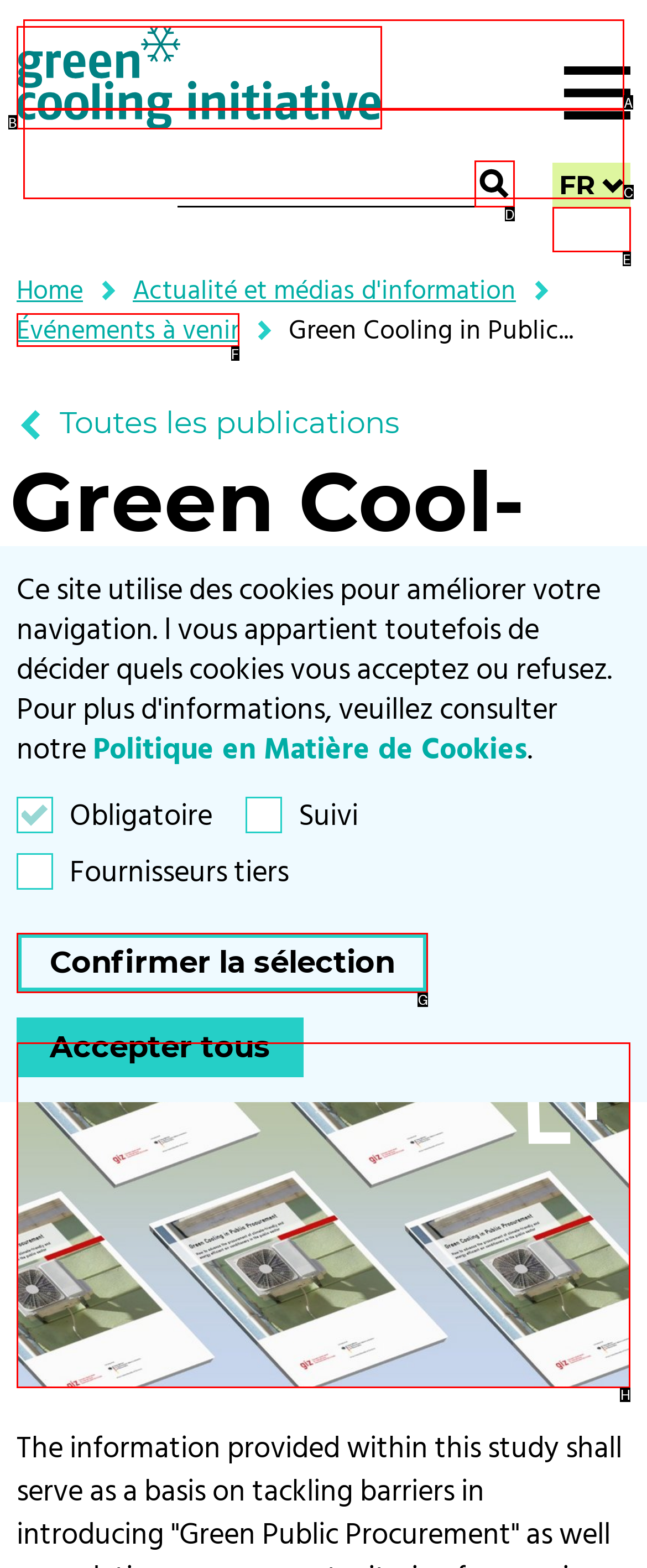Determine the letter of the element to click to accomplish this task: View the image in full size. Respond with the letter.

H